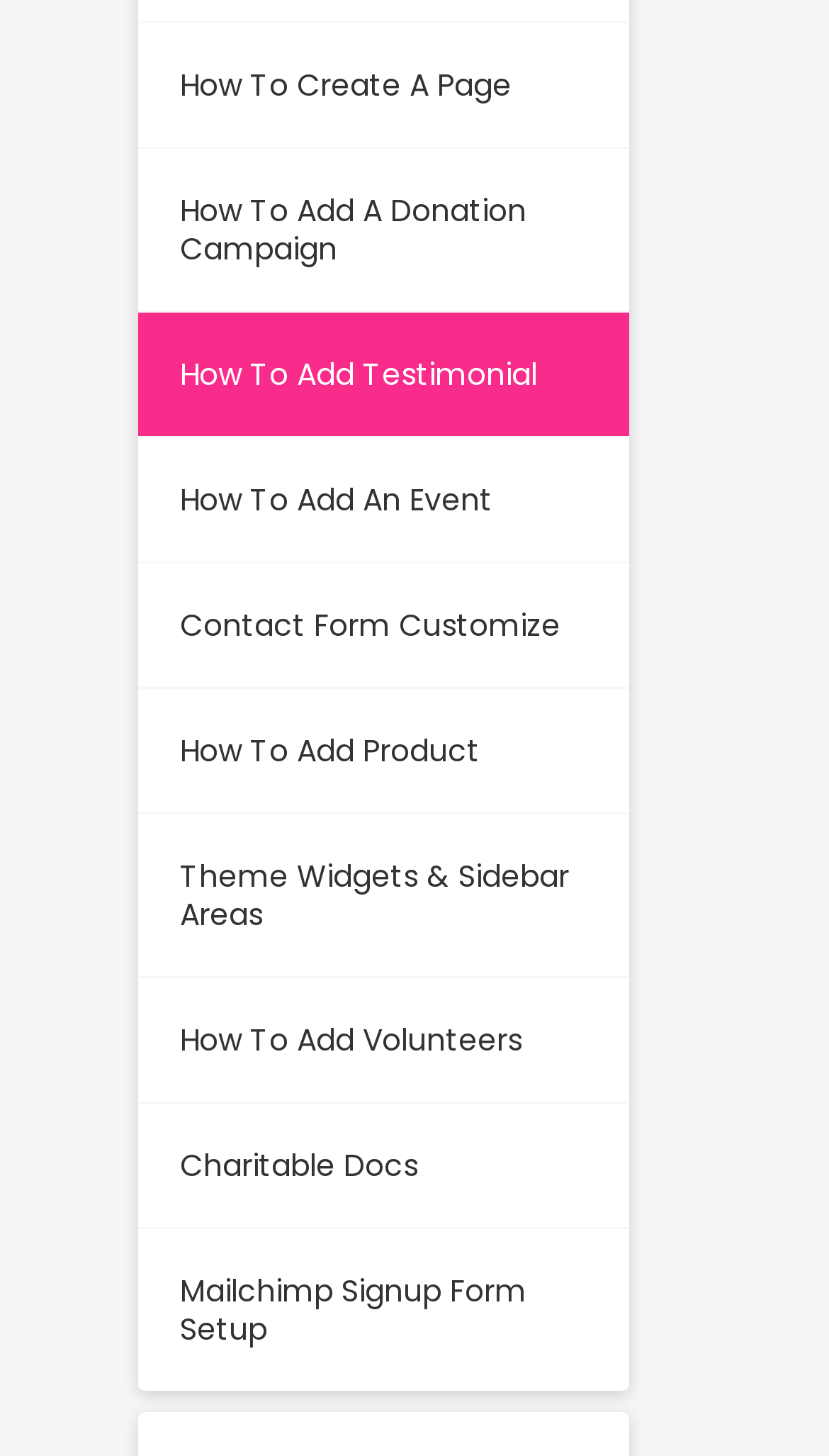What type of content can be added to a page?
Answer the question with as much detail as possible.

The links on the webpage suggest that users can add various types of content to a page, including events, products, and testimonials. This is evident from the links 'How To Add An Event', 'How To Add Product', and 'How To Add Testimonial'.